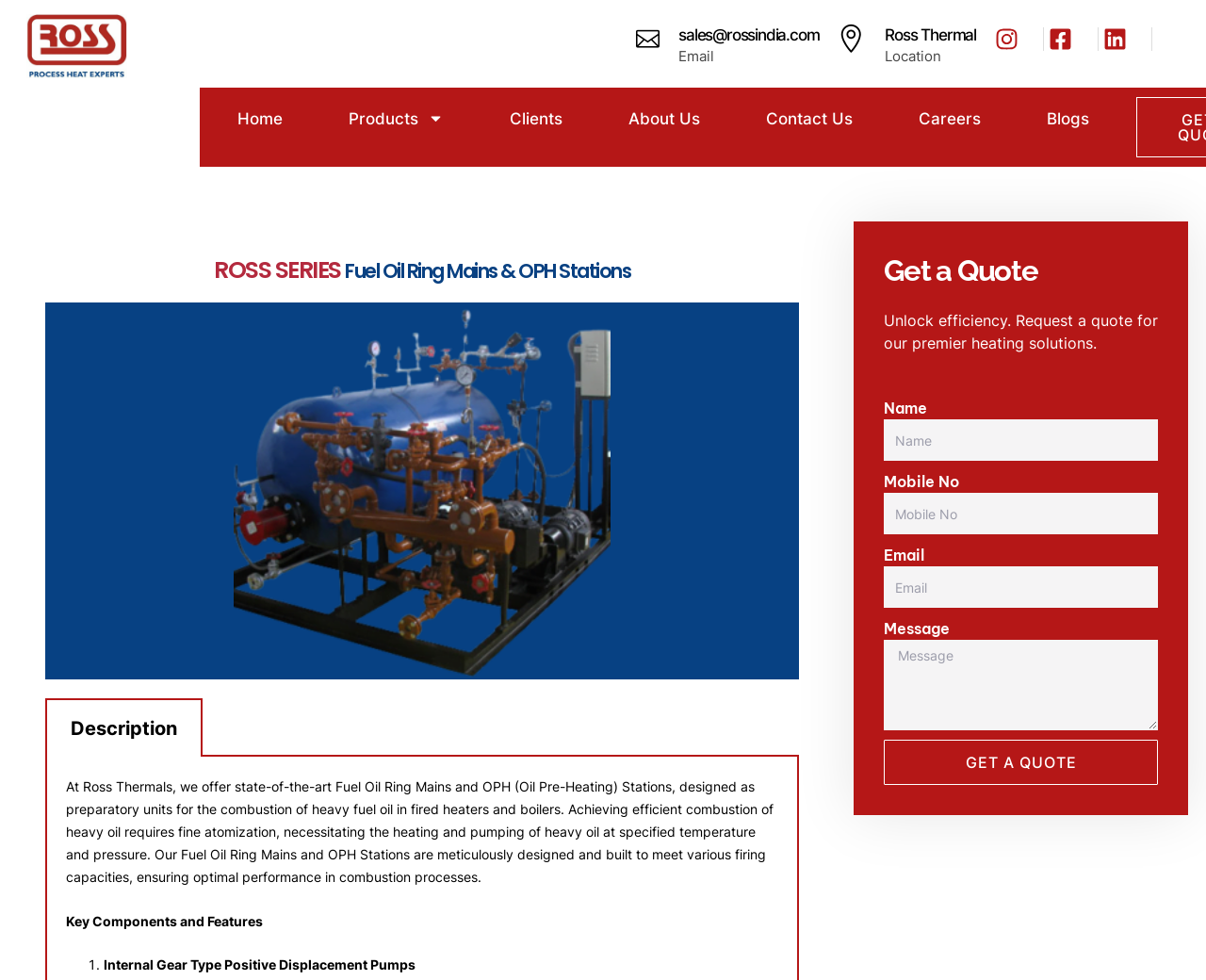Determine the bounding box coordinates of the clickable element necessary to fulfill the instruction: "Click the Ross logo". Provide the coordinates as four float numbers within the 0 to 1 range, i.e., [left, top, right, bottom].

[0.008, 0.014, 0.12, 0.08]